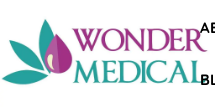Use one word or a short phrase to answer the question provided: 
What type of services does Wonder Medical provide?

Medical services